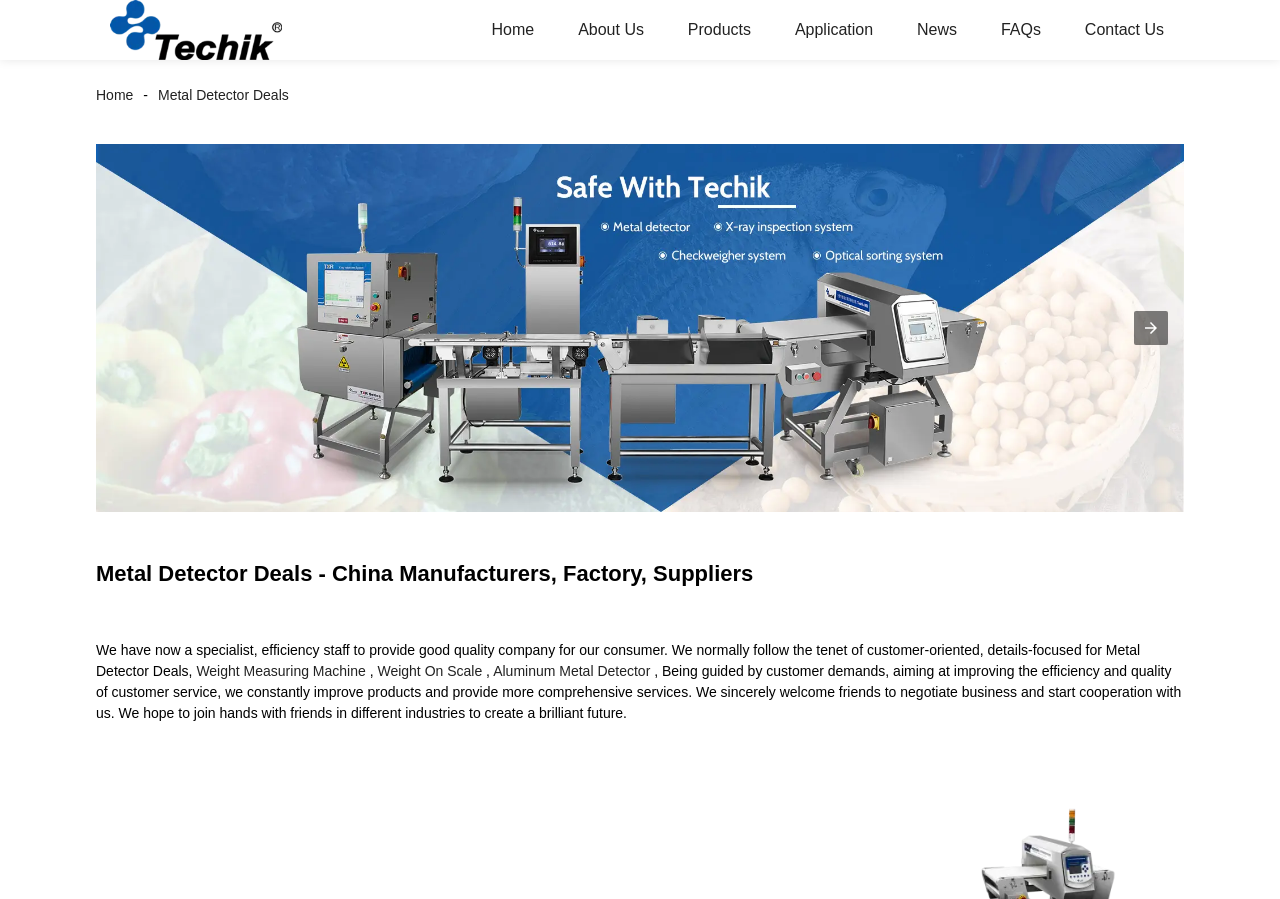Please determine the heading text of this webpage.

Metal Detector Deals - China Manufacturers, Factory, Suppliers